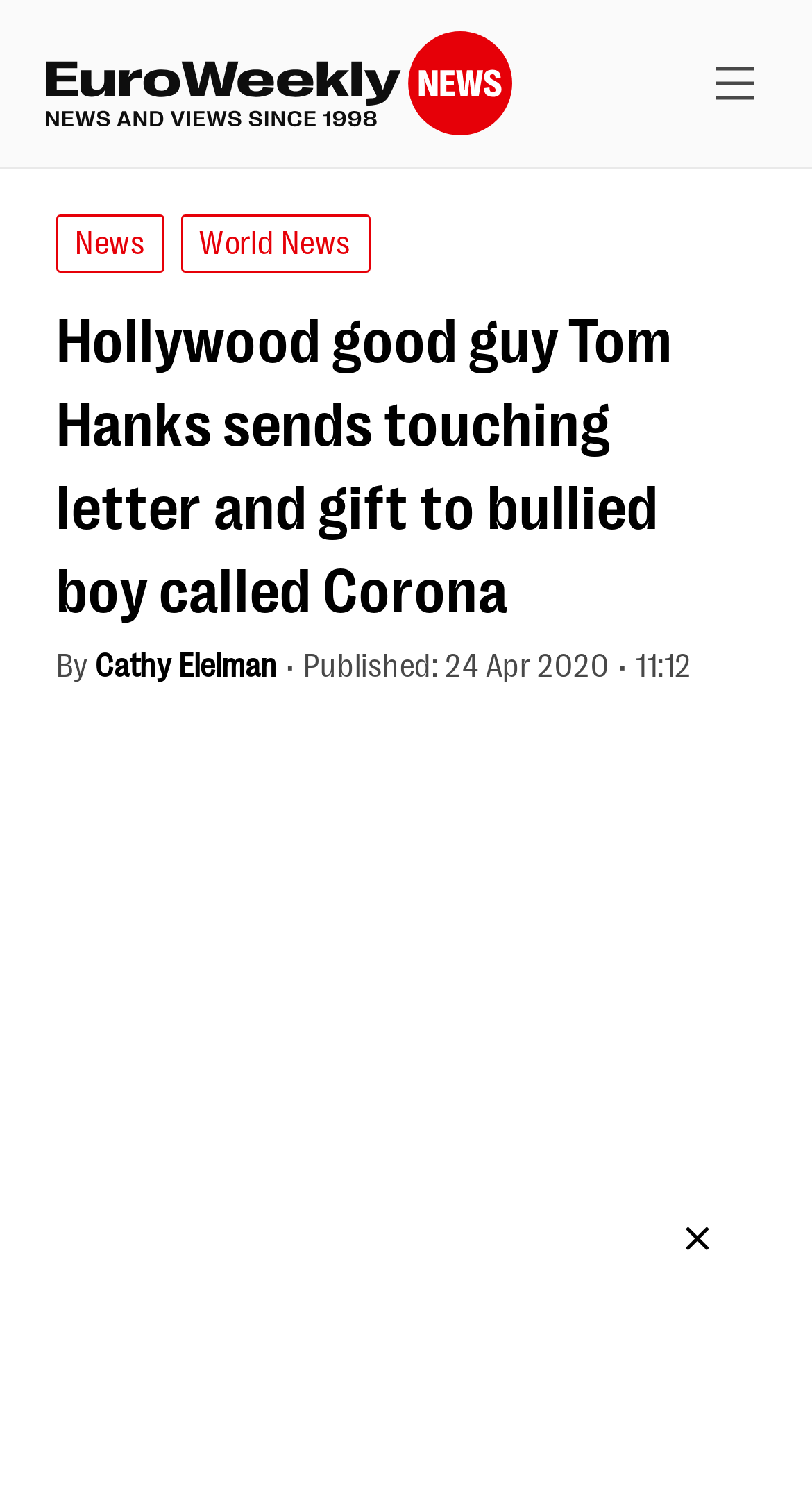What is the name of the news website?
Refer to the screenshot and deliver a thorough answer to the question presented.

I found the name of the website by looking at the logo at the top of the page, which says 'Euro Weekly News'.